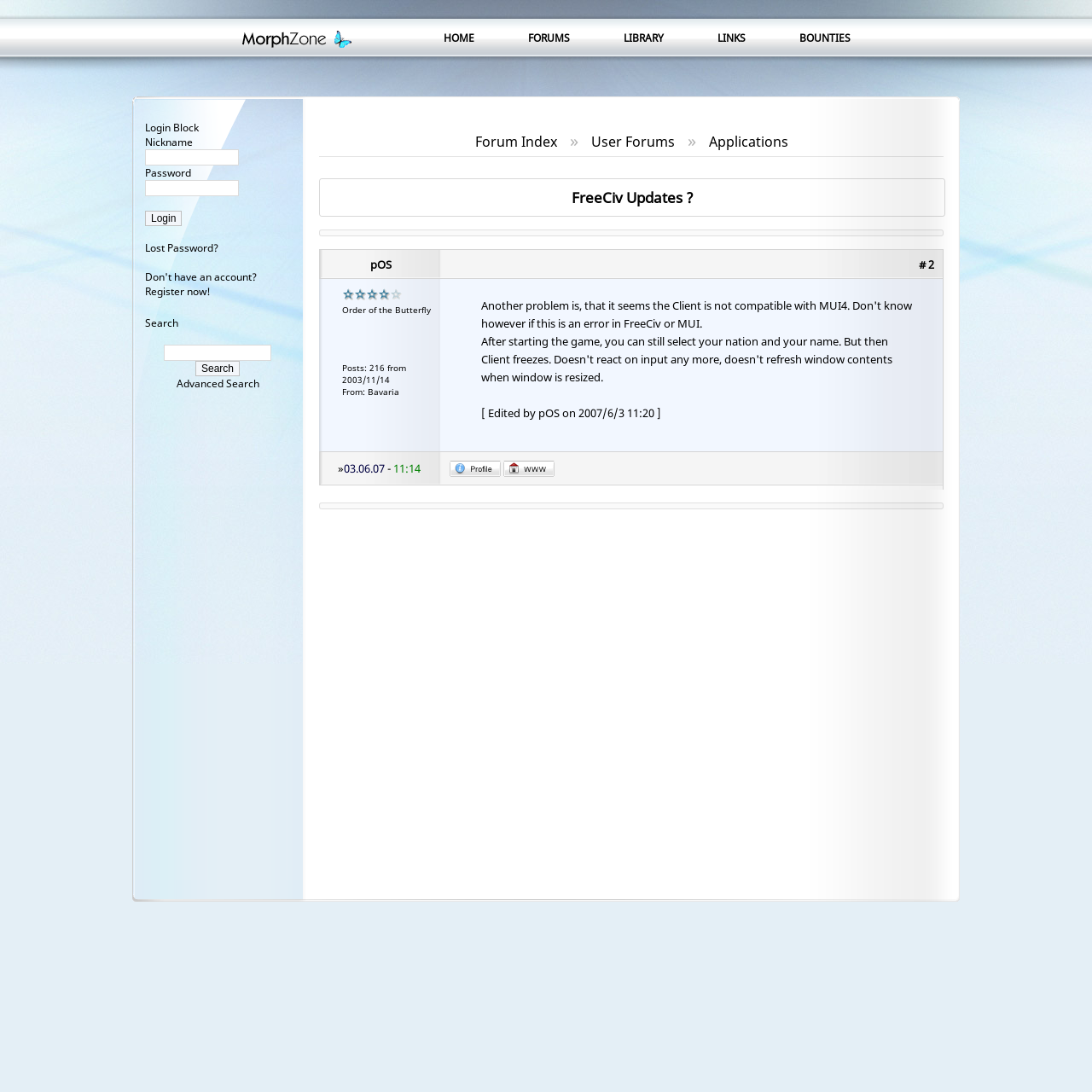Answer the question below with a single word or a brief phrase: 
What is the first link on the top navigation bar?

HOME